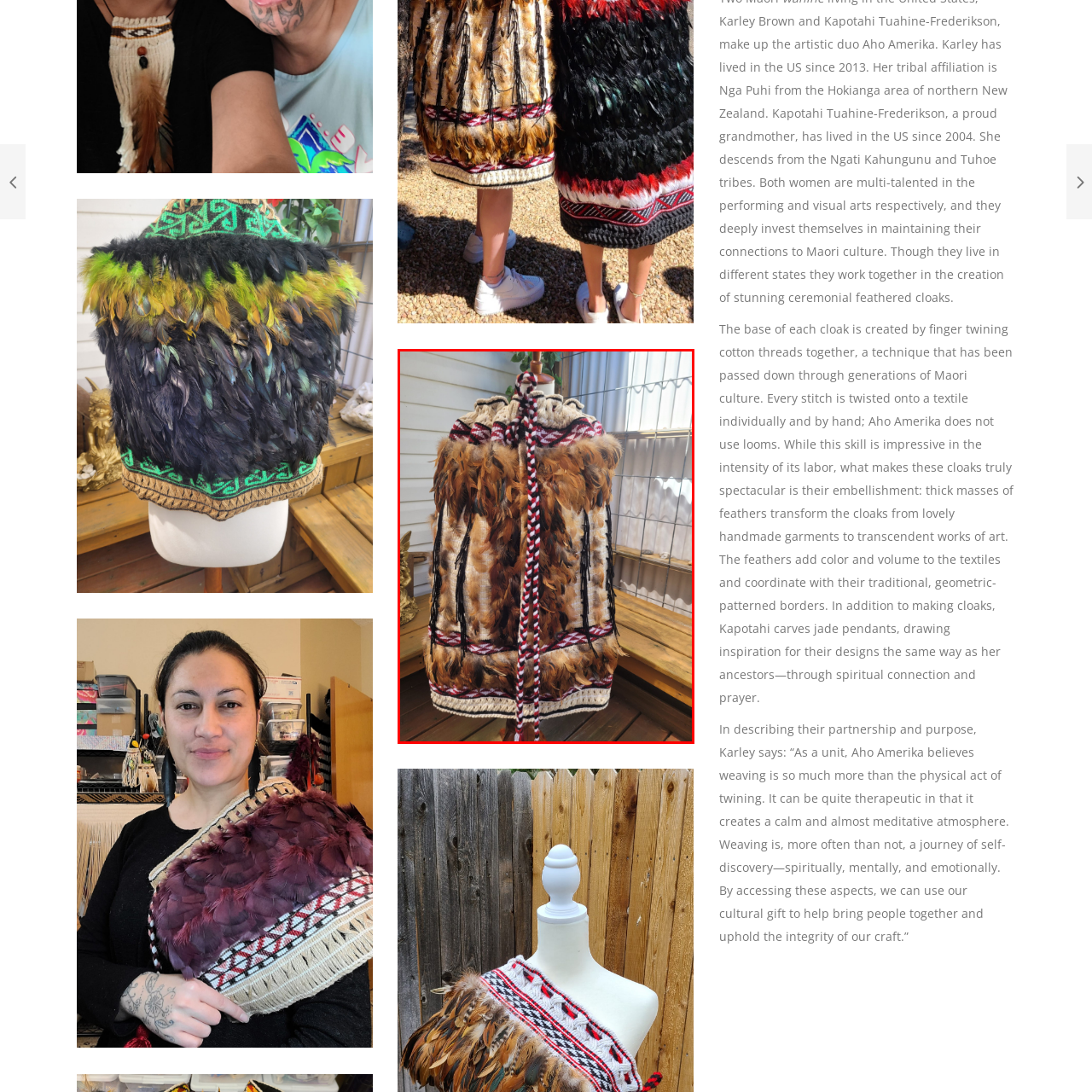What does the cloak symbolize?
Analyze the image within the red bounding box and respond to the question with a detailed answer derived from the visual content.

The caption explains that the cloak is more than just clothing, it symbolizes a deep spiritual connection and cultural identity, reflecting the reverence for traditional weaving practices that are therapeutic and transcendental in nature.